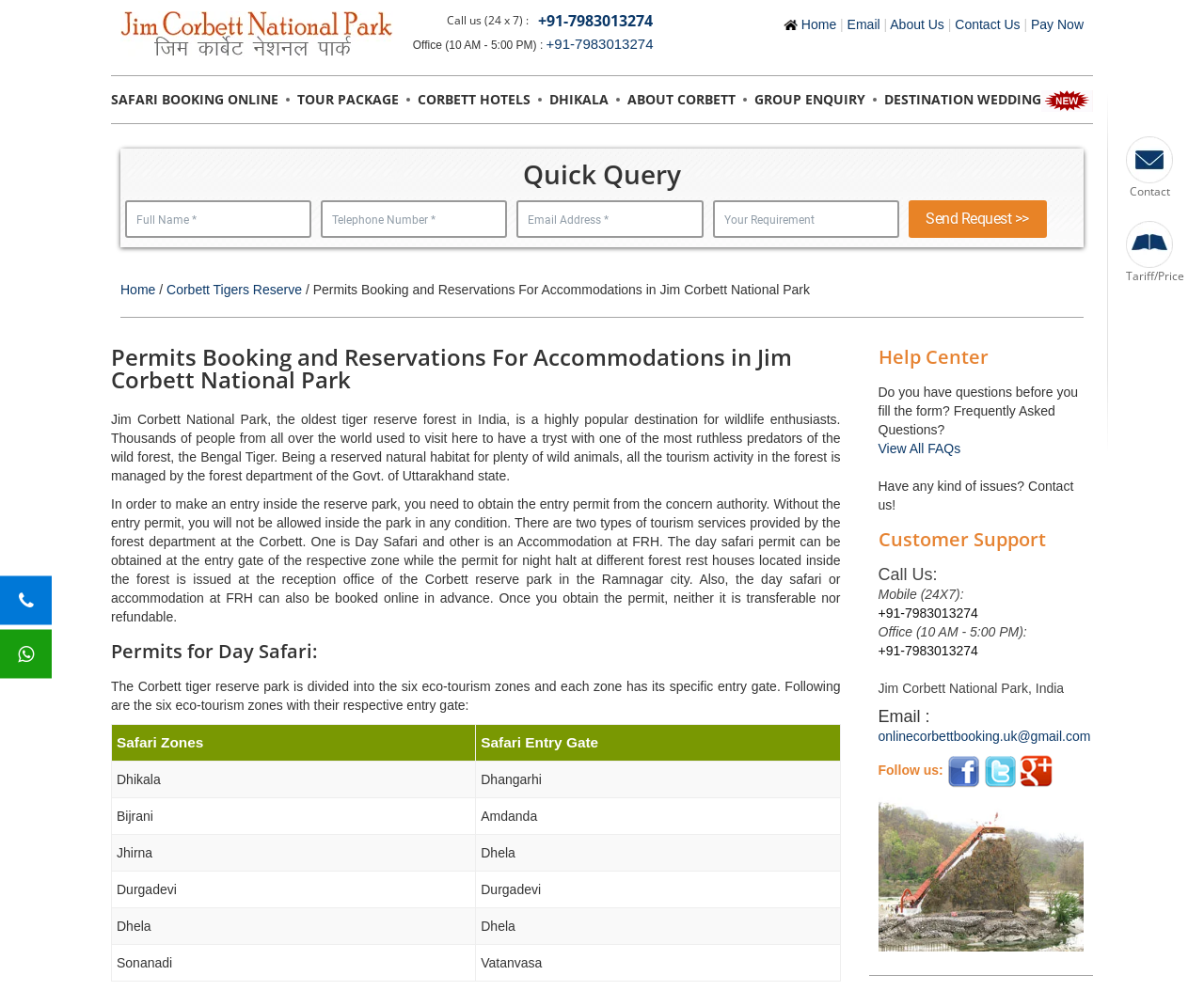Specify the bounding box coordinates of the region I need to click to perform the following instruction: "Fill in the 'Quick Query' form". The coordinates must be four float numbers in the range of 0 to 1, i.e., [left, top, right, bottom].

[0.104, 0.202, 0.259, 0.24]